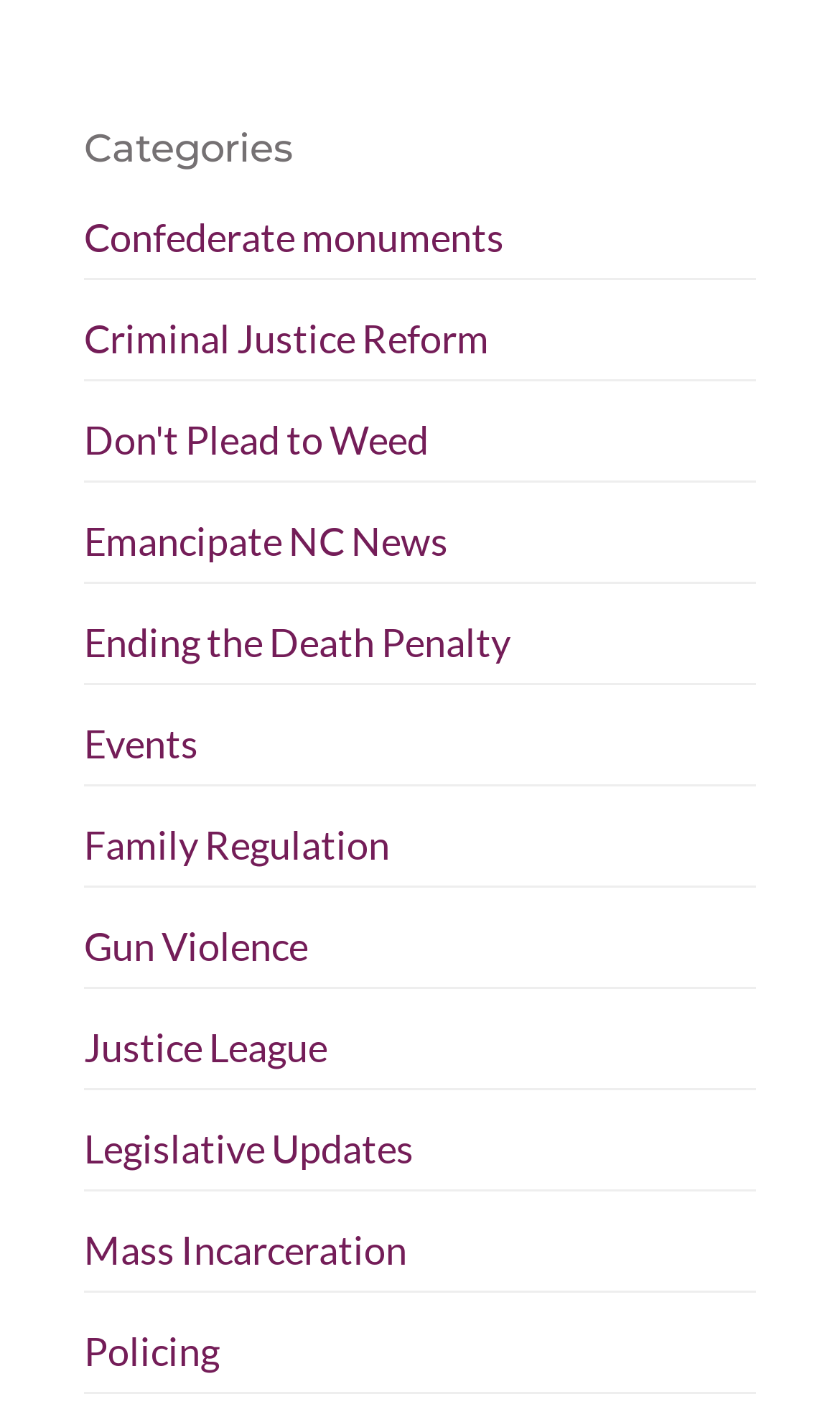Please mark the clickable region by giving the bounding box coordinates needed to complete this instruction: "read about Criminal Justice Reform".

[0.1, 0.222, 0.582, 0.256]